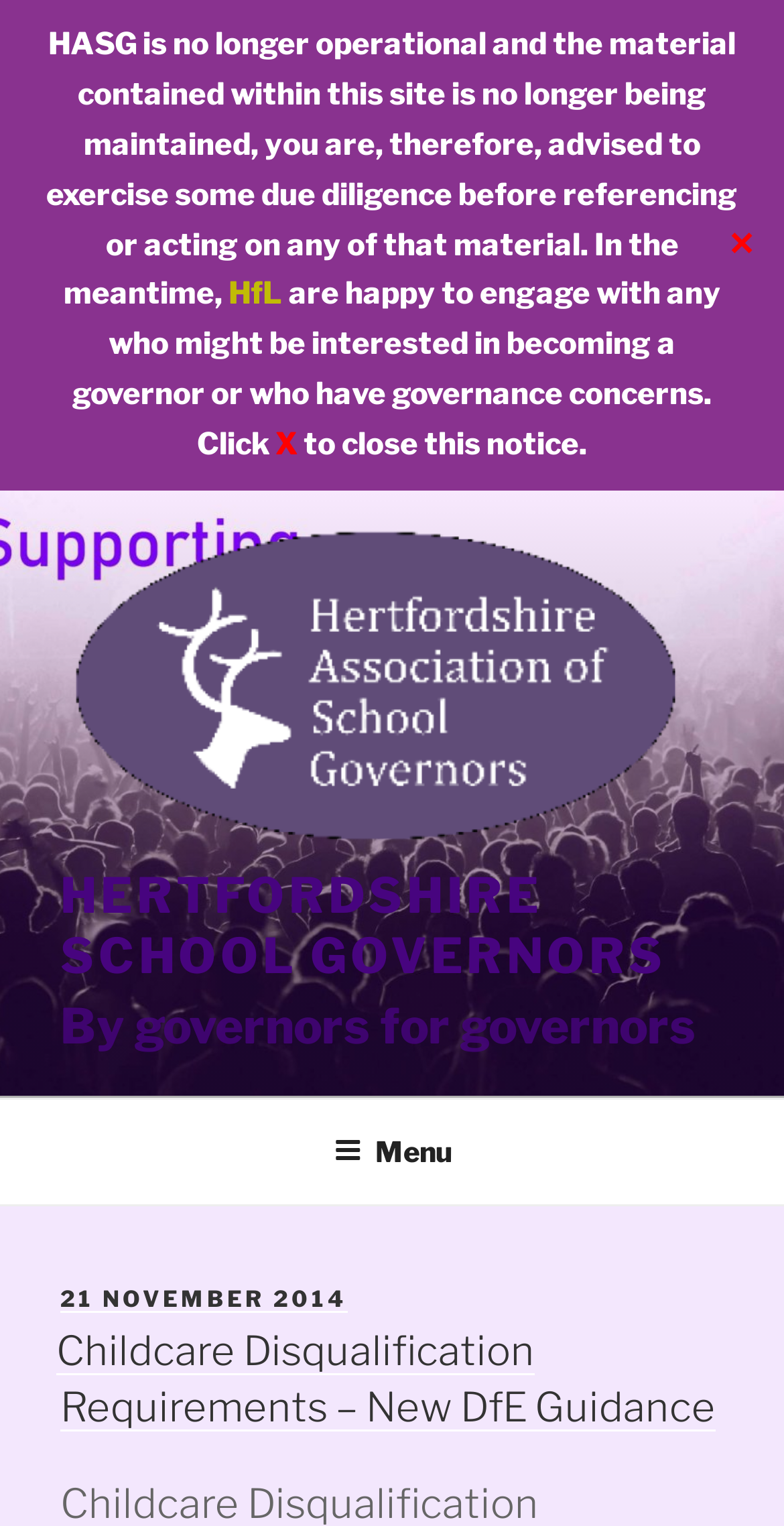Given the description of the UI element: "21 November 201421 November 2014", predict the bounding box coordinates in the form of [left, top, right, bottom], with each value being a float between 0 and 1.

[0.077, 0.842, 0.444, 0.861]